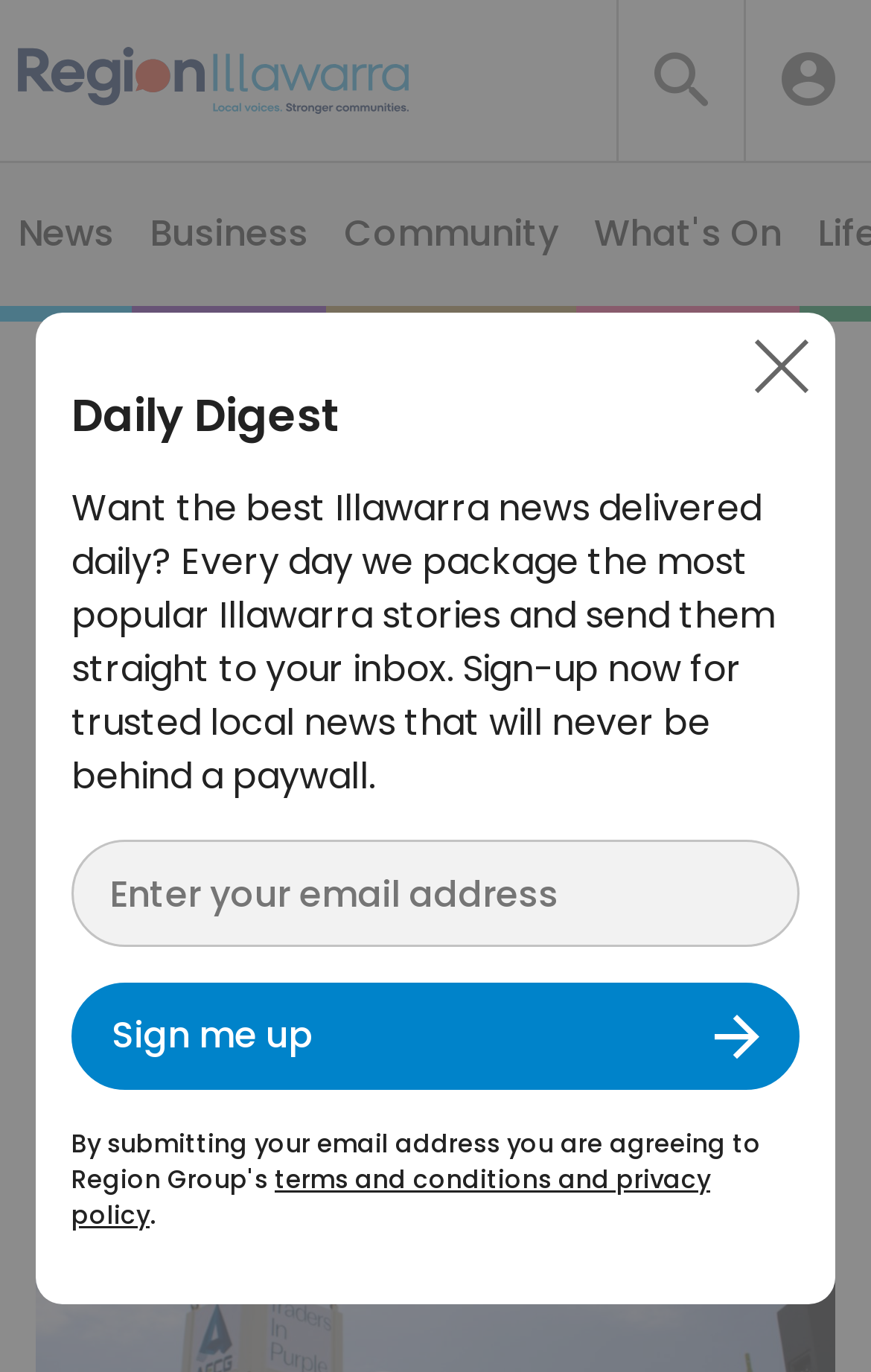What is the date of publication of the article?
Answer the question with just one word or phrase using the image.

18 December 2023